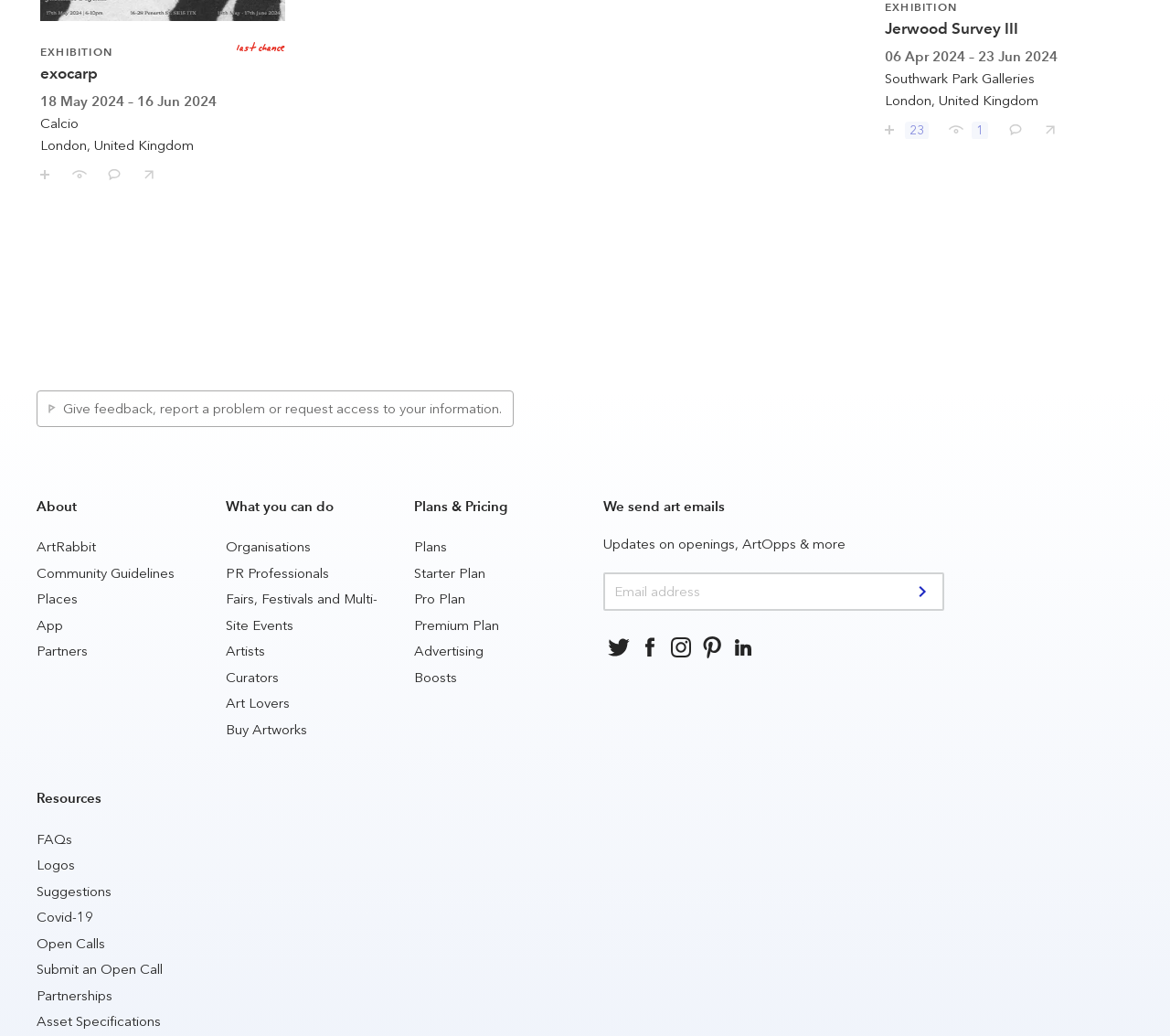What can you do with exocarp?
Use the screenshot to answer the question with a single word or phrase.

Save, comment, share